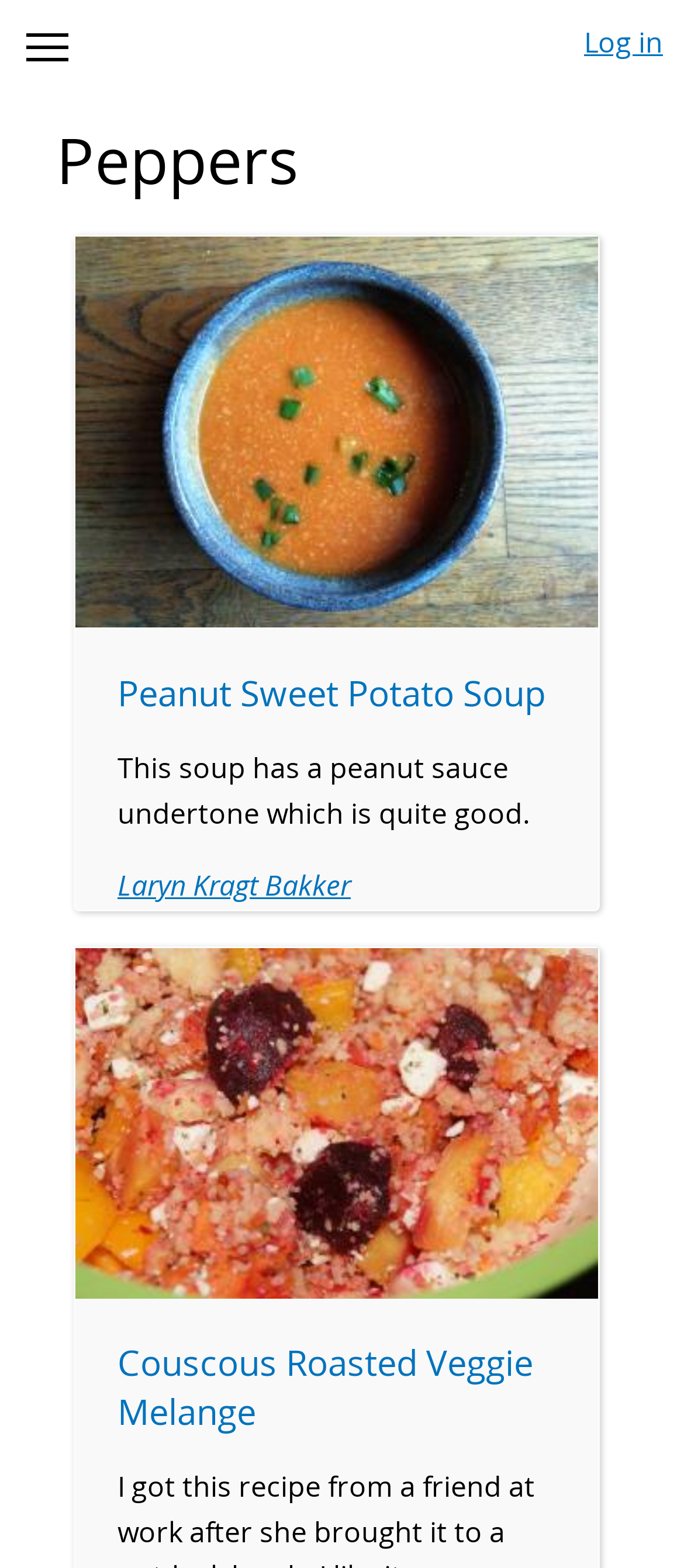What is the tone of the recipe descriptions?
Provide a detailed answer to the question, using the image to inform your response.

I read the recipe descriptions and noticed that they are written in a casual, conversational tone. The language used is simple and friendly, suggesting an informal tone.